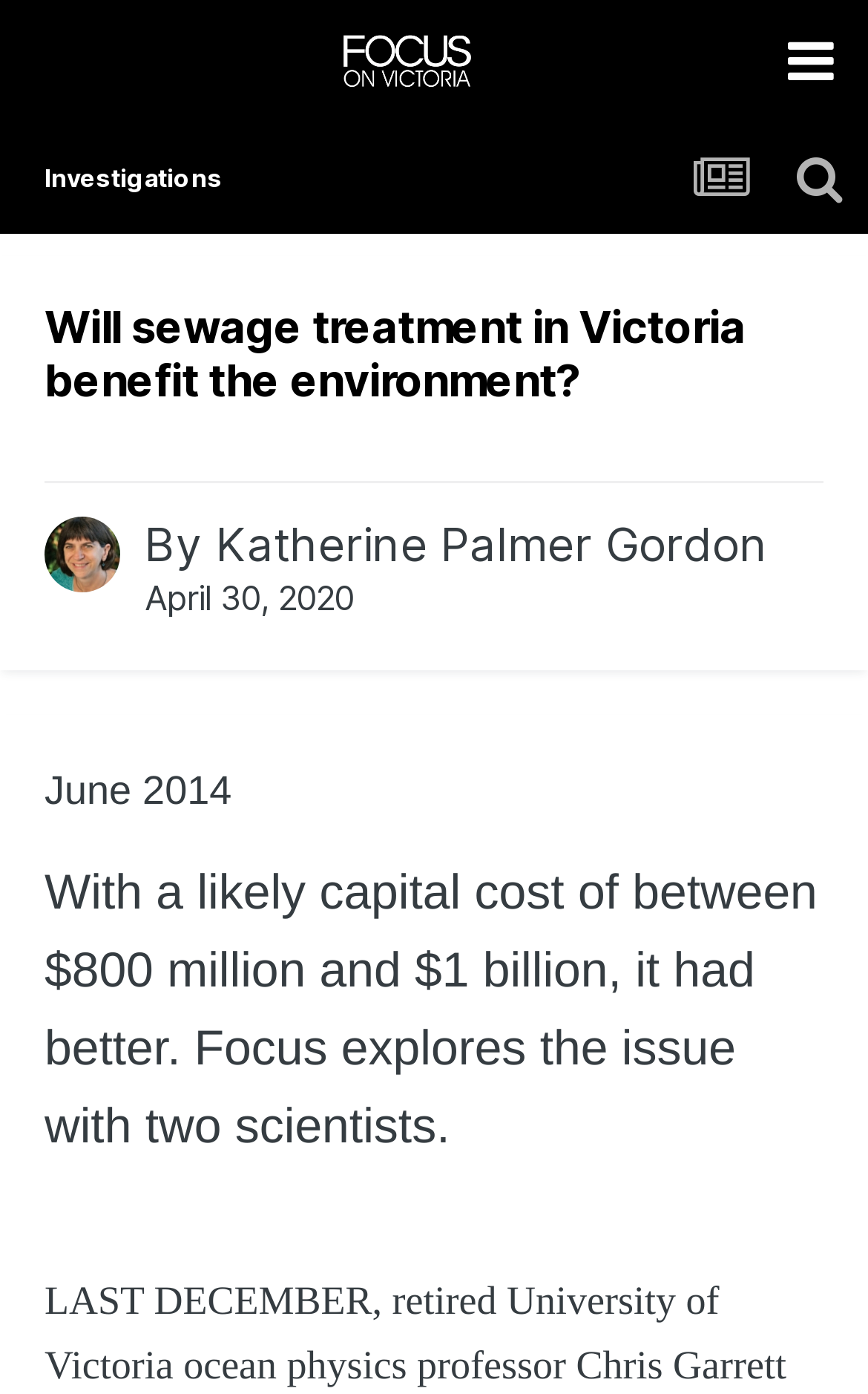Who is the author of the article?
Look at the image and provide a short answer using one word or a phrase.

Katherine Palmer Gordon